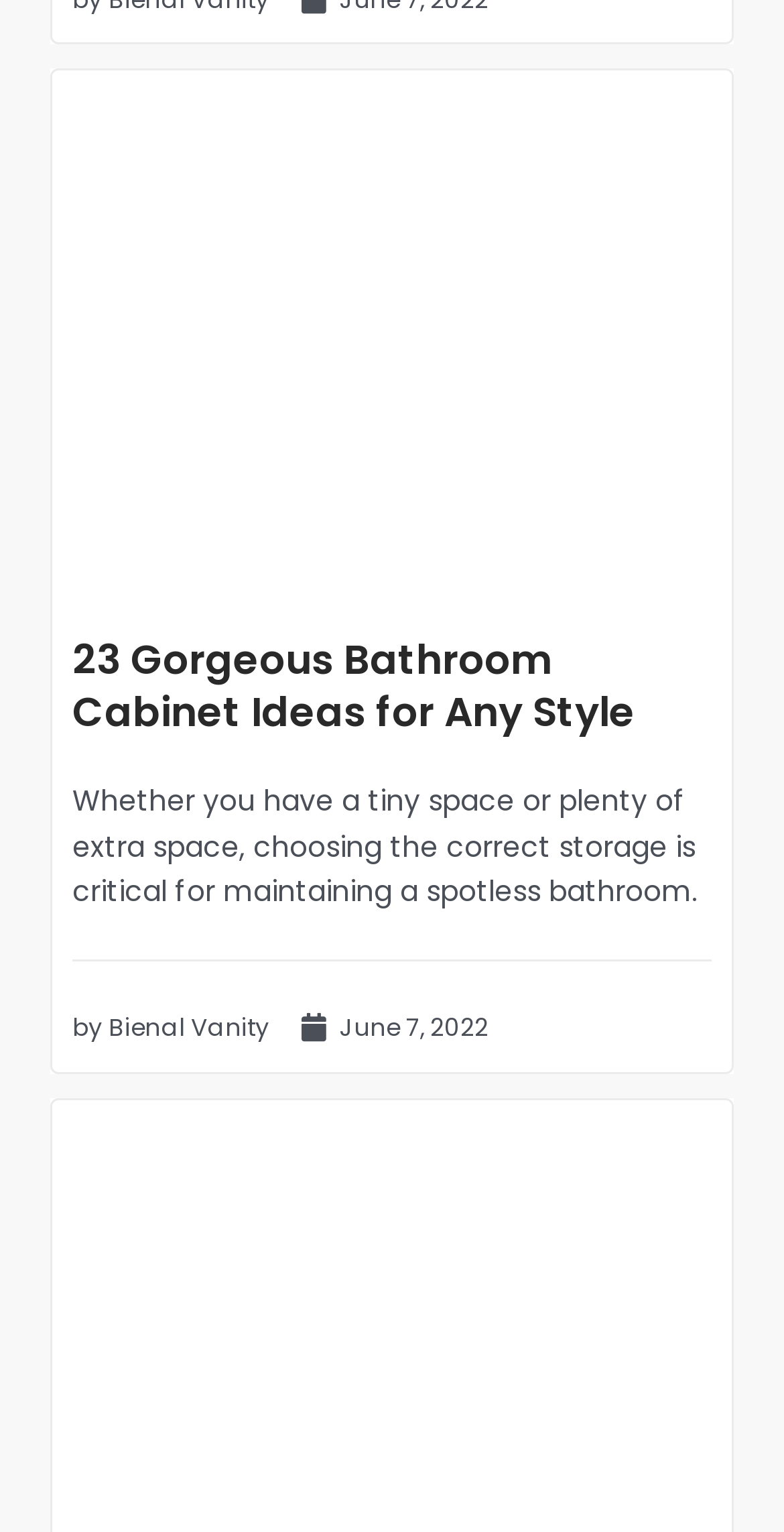Extract the bounding box coordinates of the UI element described: "Twitter". Provide the coordinates in the format [left, top, right, bottom] with values ranging from 0 to 1.

[0.644, 0.436, 0.94, 0.465]